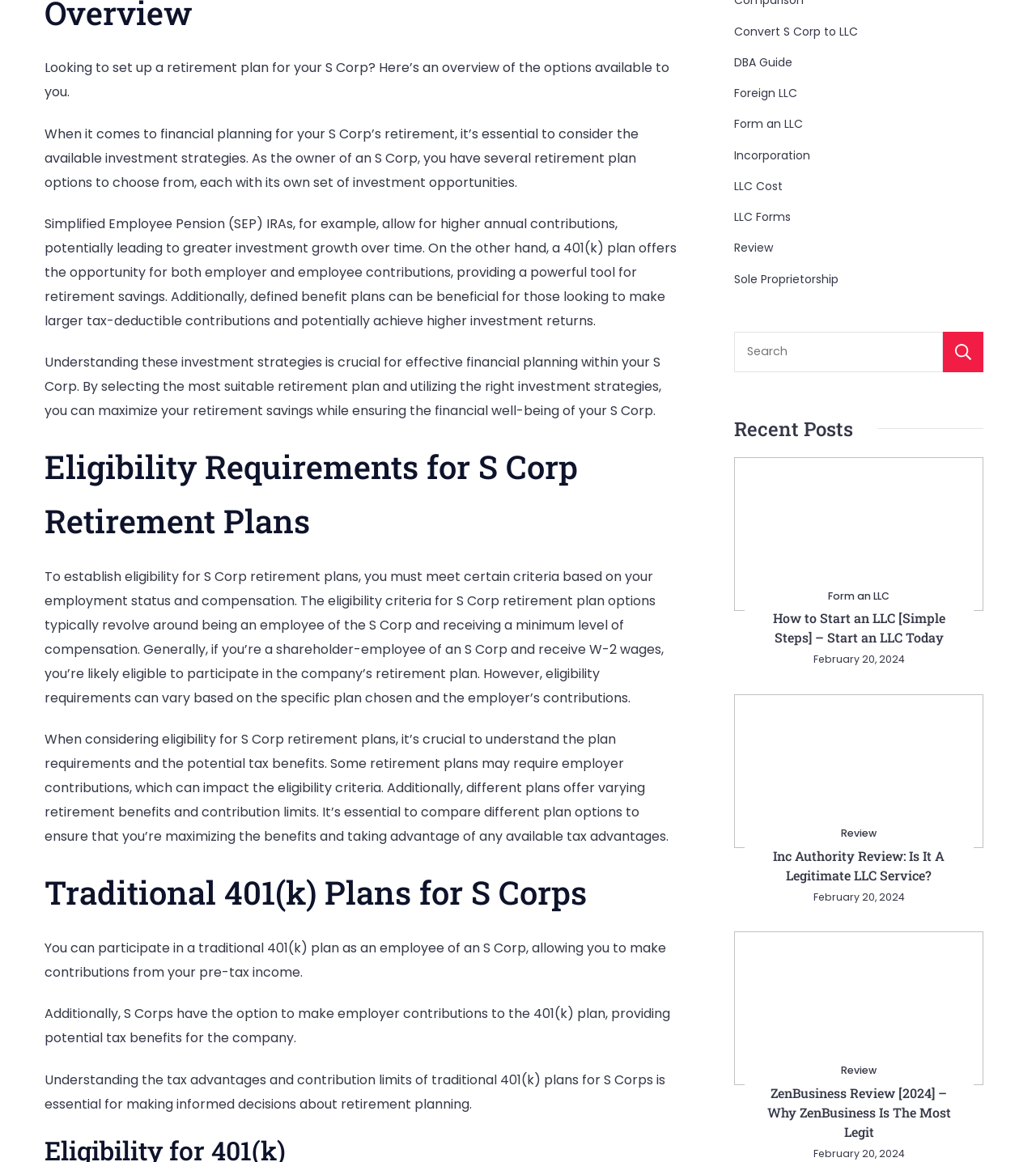What type of plan offers the opportunity for both employer and employee contributions?
Examine the image closely and answer the question with as much detail as possible.

According to the webpage, a 401(k) plan offers the opportunity for both employer and employee contributions, providing a powerful tool for retirement savings.